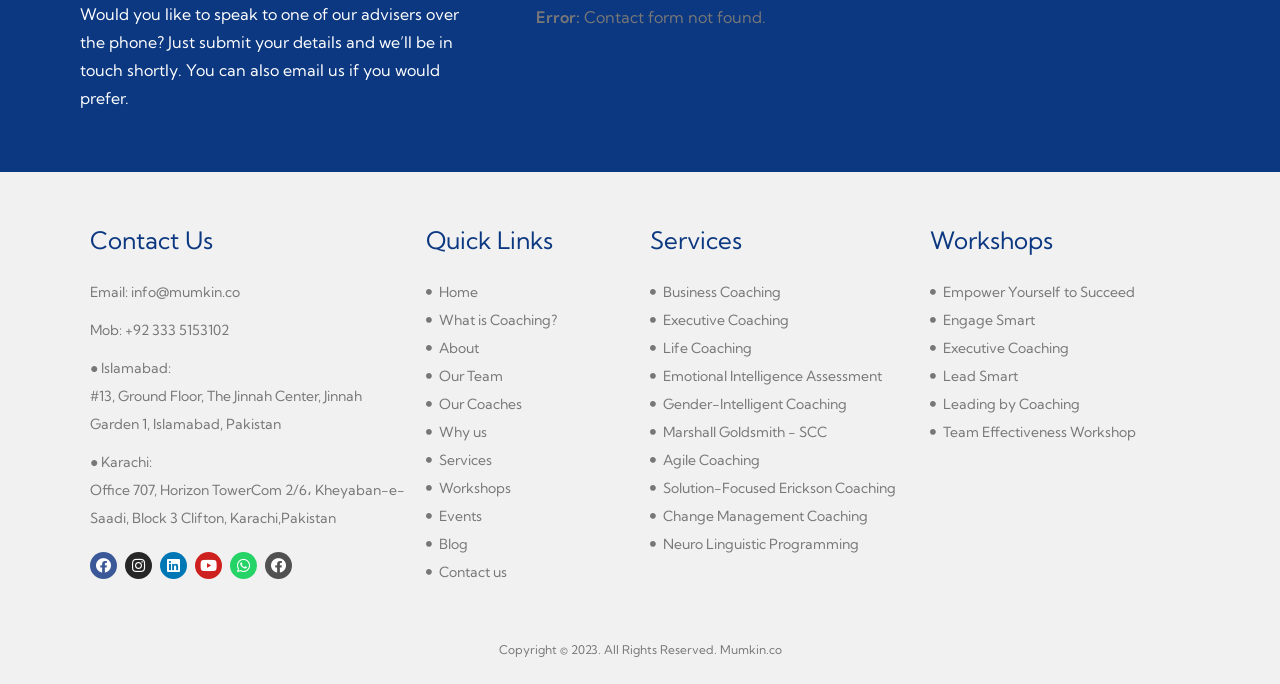Identify the bounding box coordinates of the clickable region required to complete the instruction: "Submit contact form". The coordinates should be given as four float numbers within the range of 0 and 1, i.e., [left, top, right, bottom].

[0.062, 0.005, 0.359, 0.157]